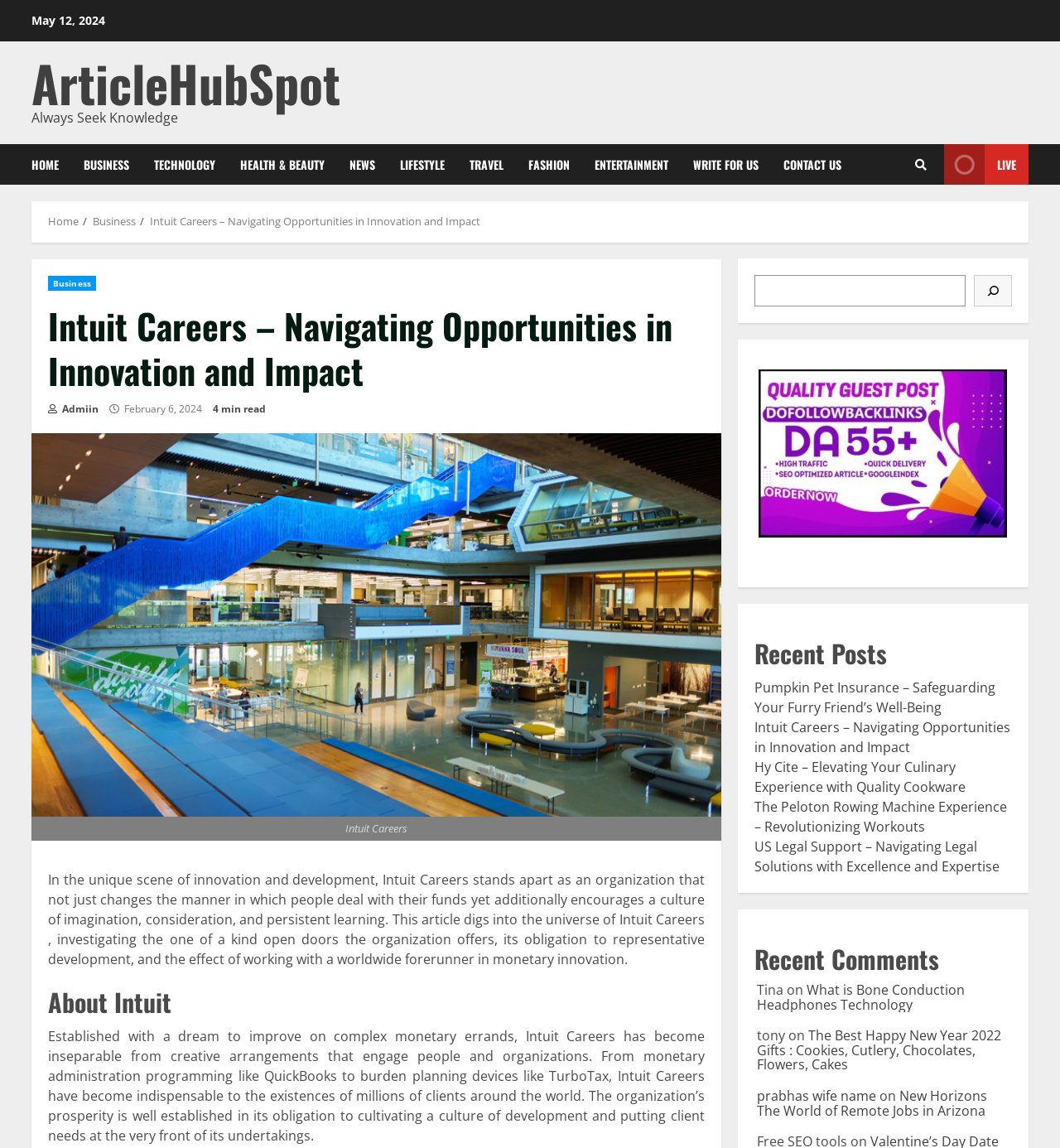Please locate the bounding box coordinates of the element that needs to be clicked to achieve the following instruction: "Click on the 'WRITE FOR US' link". The coordinates should be four float numbers between 0 and 1, i.e., [left, top, right, bottom].

[0.642, 0.126, 0.727, 0.161]